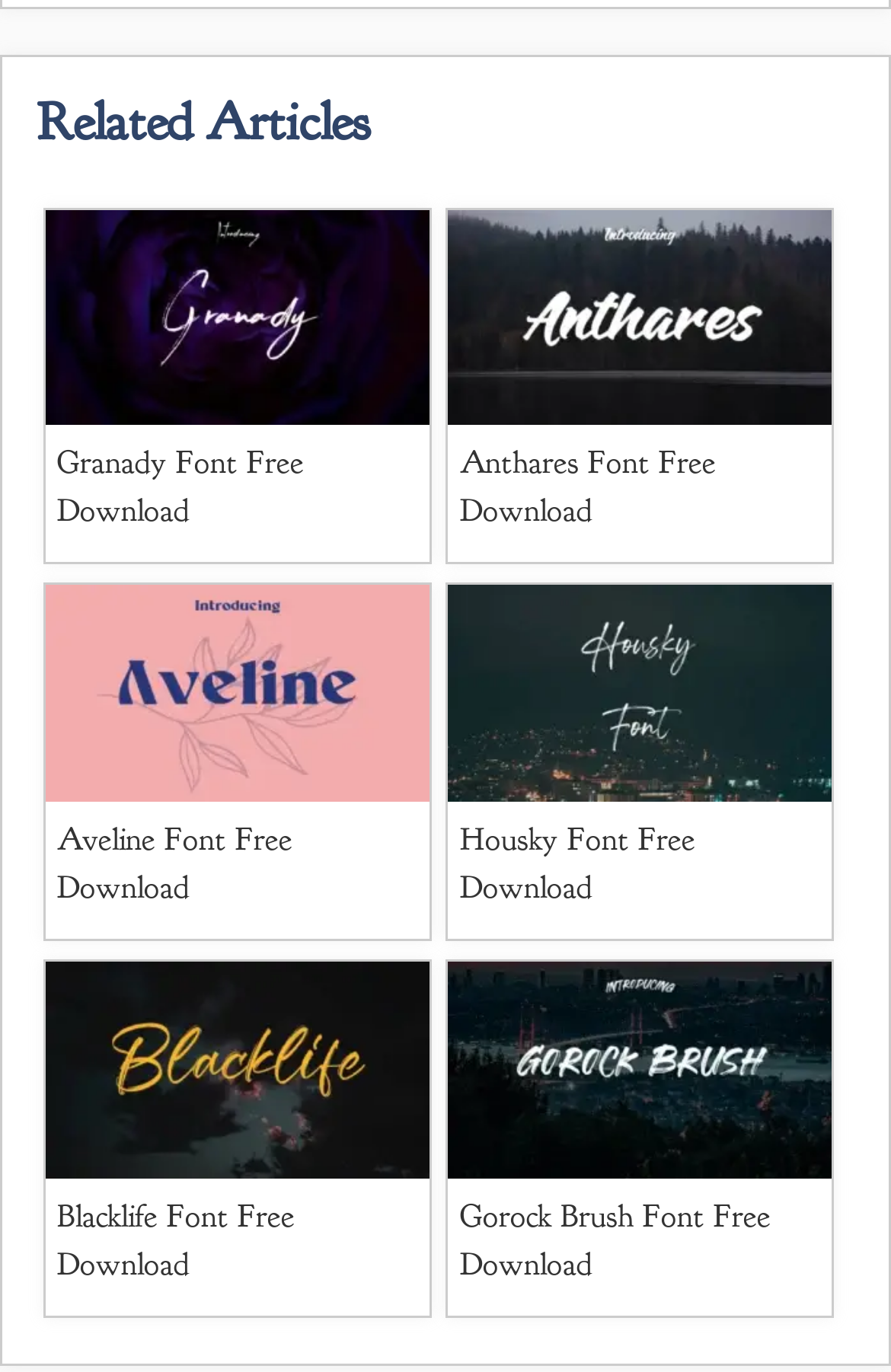Determine the bounding box coordinates for the element that should be clicked to follow this instruction: "Read about Granady Font". The coordinates should be given as four float numbers between 0 and 1, in the format [left, top, right, bottom].

[0.051, 0.153, 0.483, 0.31]